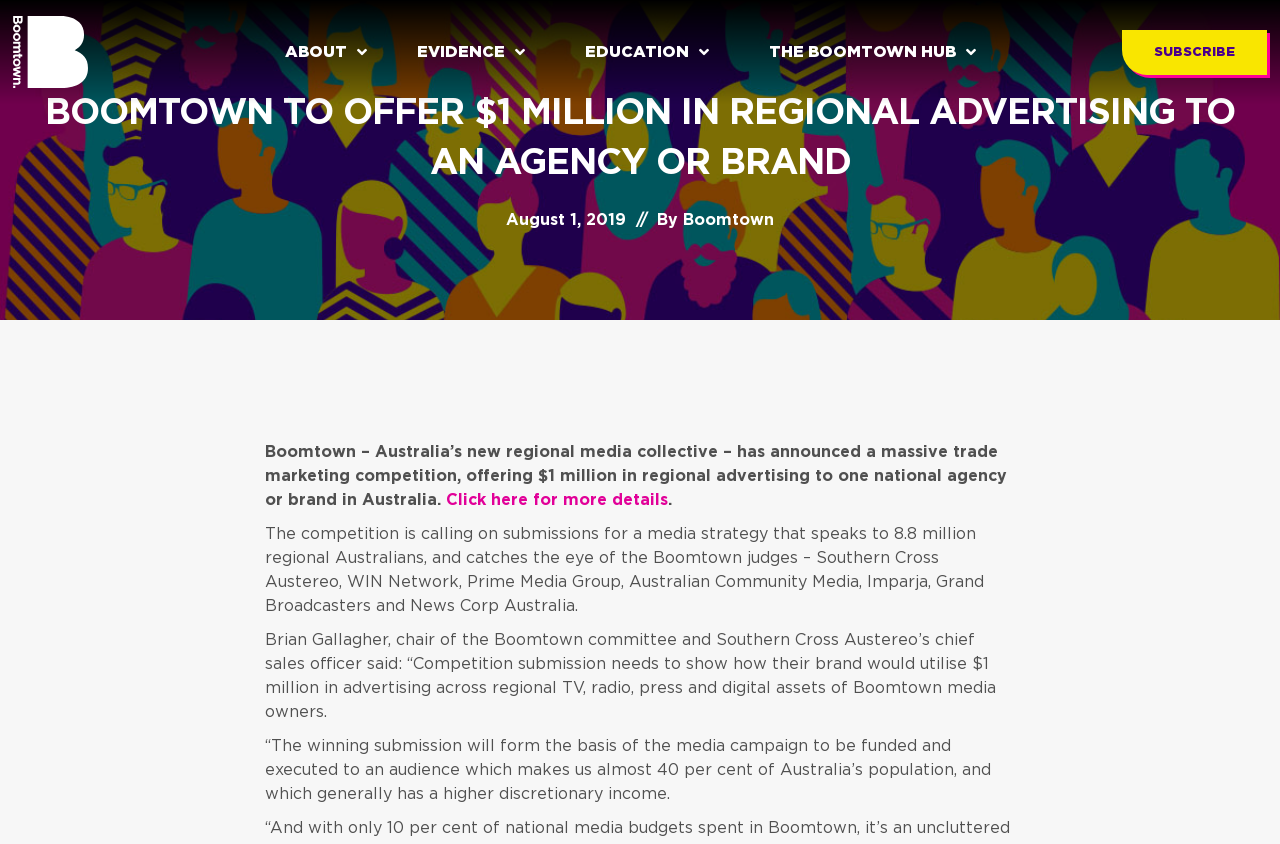Based on the image, provide a detailed response to the question:
What is Boomtown offering?

Based on the webpage content, Boomtown is offering $1 million in regional advertising to one national agency or brand in Australia as part of a massive trade marketing competition.